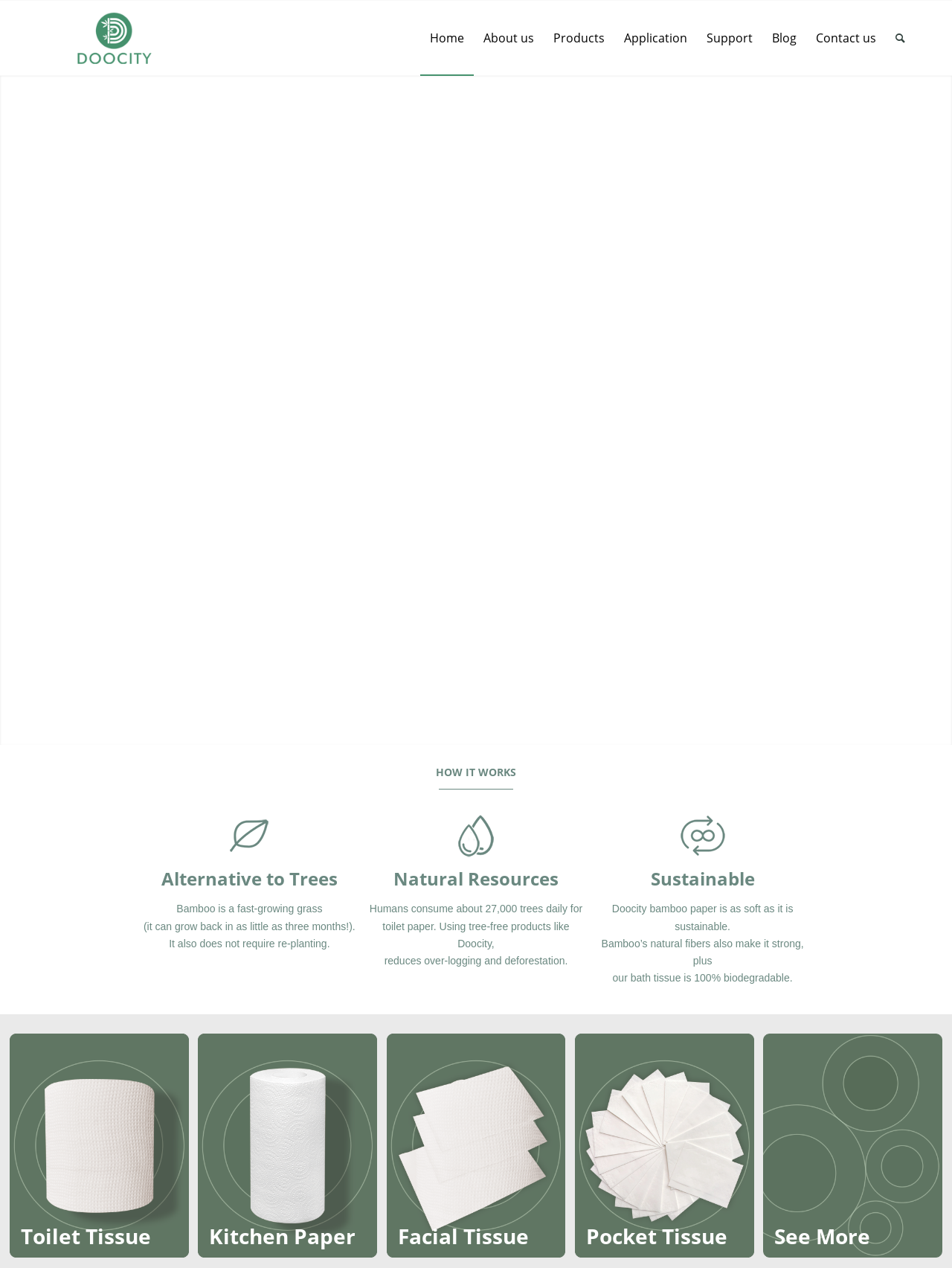What is the characteristic of Doocity bamboo paper?
Relying on the image, give a concise answer in one word or a brief phrase.

Soft and sustainable